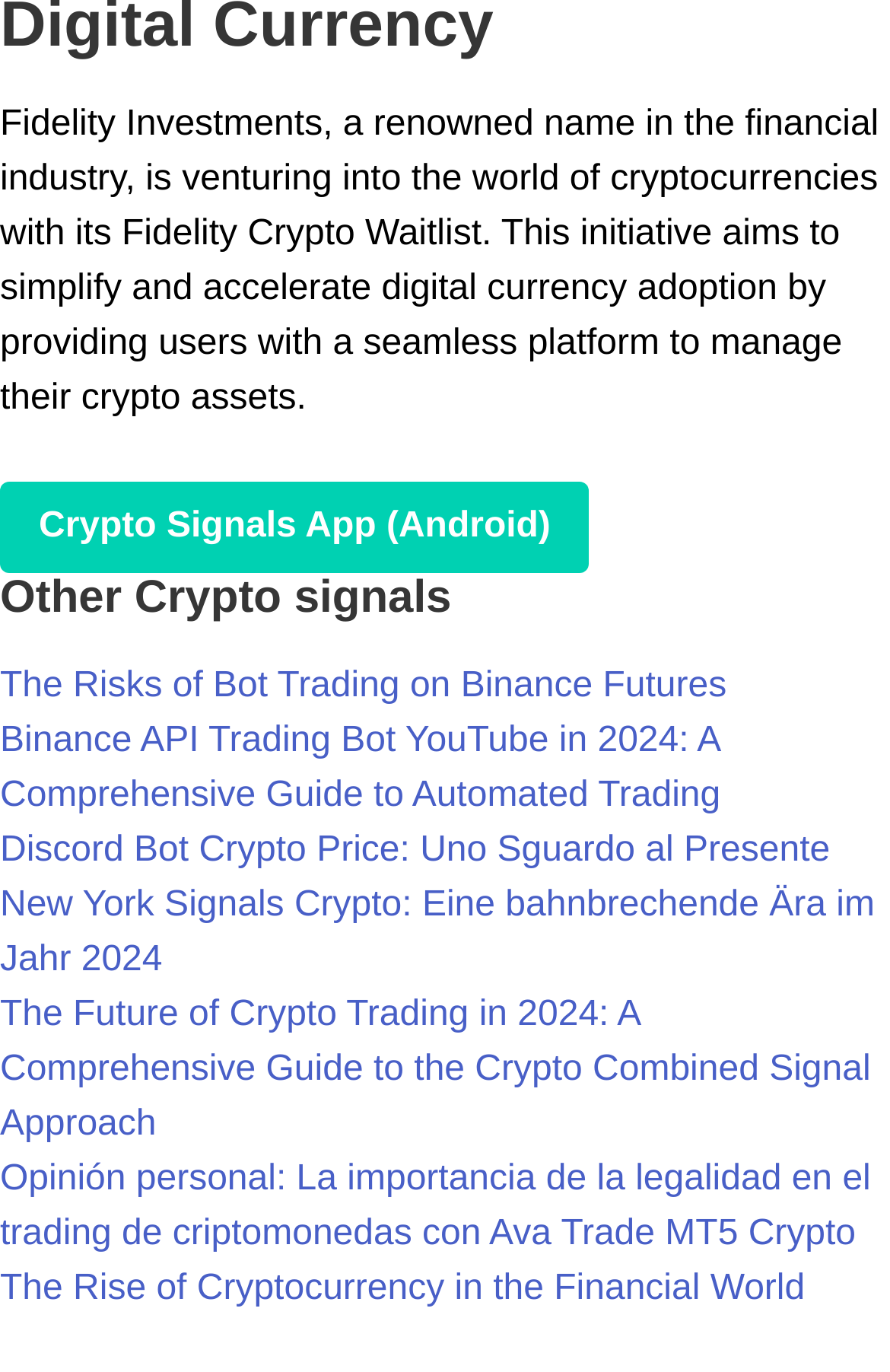Identify the bounding box for the UI element that is described as follows: "Crypto Signals App (Android)".

[0.0, 0.351, 0.662, 0.417]